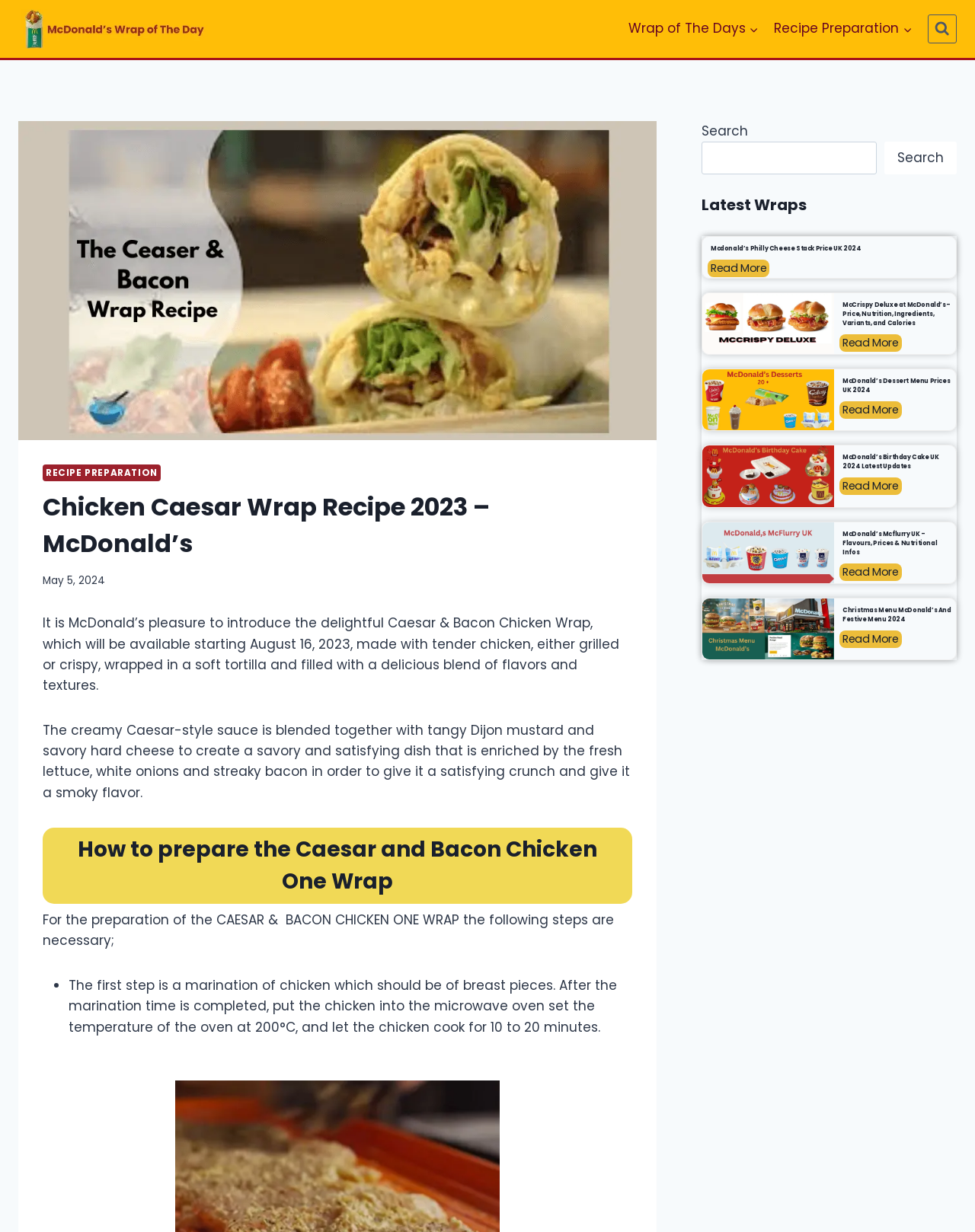What type of content is featured in the 'Latest Wraps' section?
Using the image as a reference, give an elaborate response to the question.

The 'Latest Wraps' section on the webpage features a collection of McDonald's wrap recipes, including the McCrispy Deluxe, McDonald's Philly Cheese Stack, and more, with links to read more about each recipe.